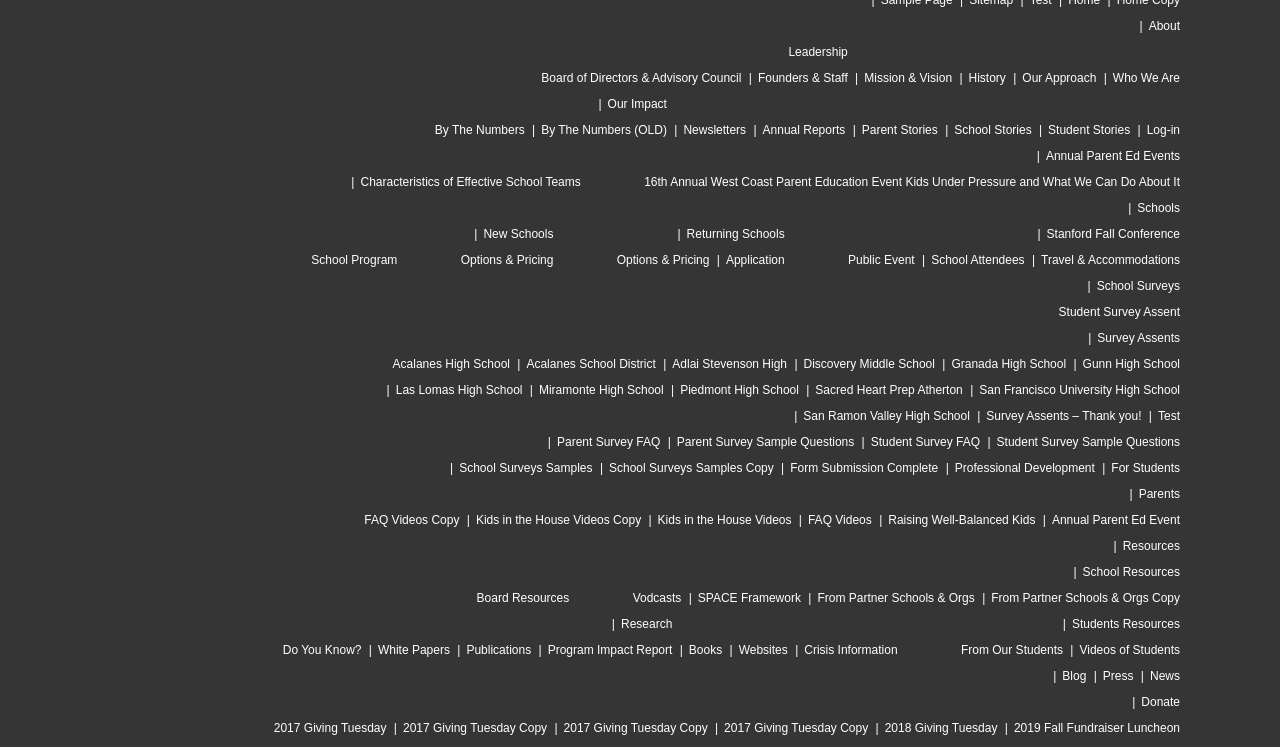Please locate the bounding box coordinates of the element that should be clicked to complete the given instruction: "View 'ABOUT THIS SITE' page".

None